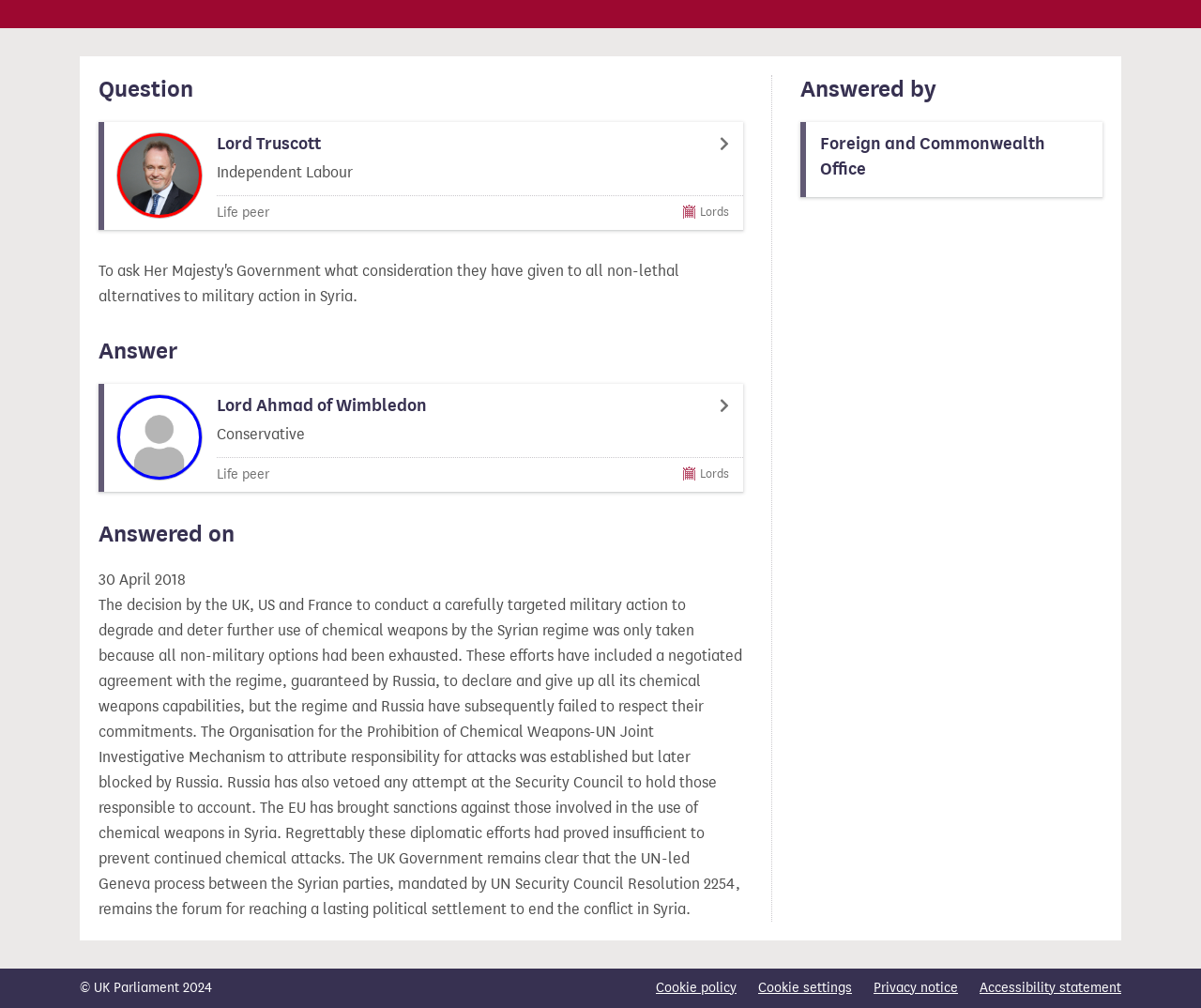Provide the bounding box coordinates for the UI element that is described by this text: "Privacy notice". The coordinates should be in the form of four float numbers between 0 and 1: [left, top, right, bottom].

[0.727, 0.97, 0.798, 0.991]